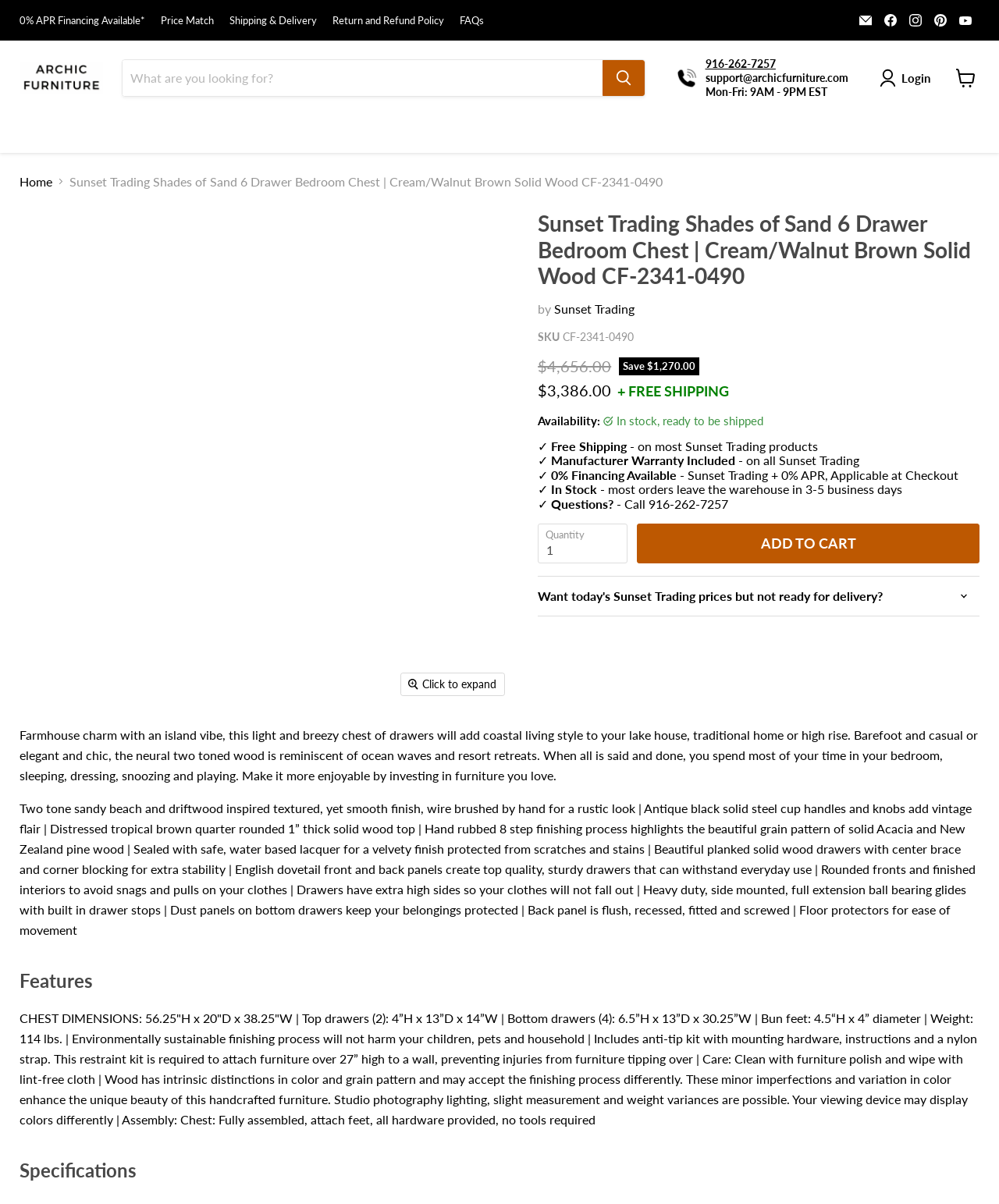Predict the bounding box coordinates of the area that should be clicked to accomplish the following instruction: "Login to your account". The bounding box coordinates should consist of four float numbers between 0 and 1, i.e., [left, top, right, bottom].

[0.896, 0.057, 0.938, 0.073]